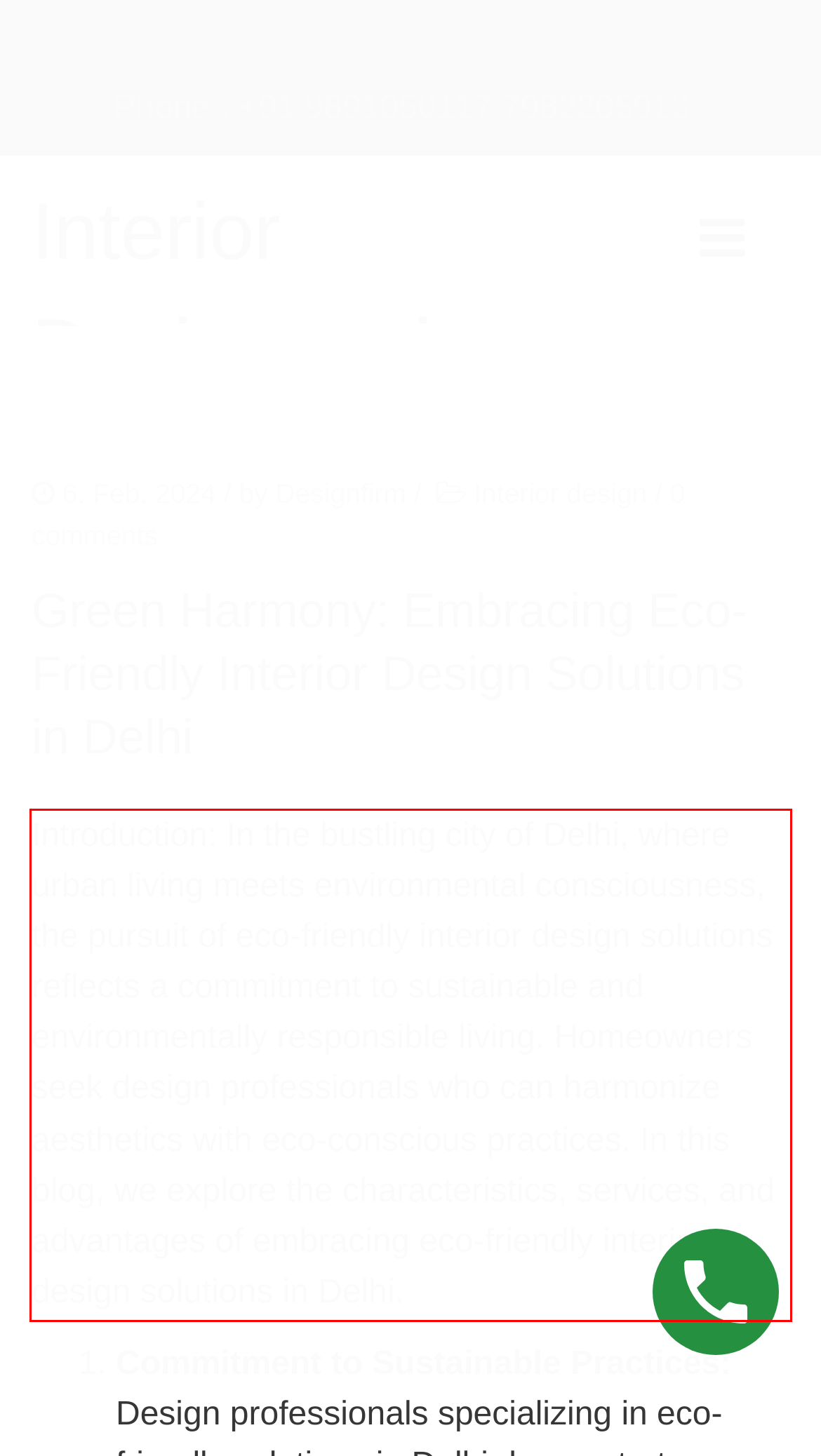Please perform OCR on the UI element surrounded by the red bounding box in the given webpage screenshot and extract its text content.

Introduction: In the bustling city of Delhi, where urban living meets environmental consciousness, the pursuit of eco-friendly interior design solutions reflects a commitment to sustainable and environmentally responsible living. Homeowners seek design professionals who can harmonize aesthetics with eco-conscious practices. In this blog, we explore the characteristics, services, and advantages of embracing eco-friendly interior design solutions in Delhi.